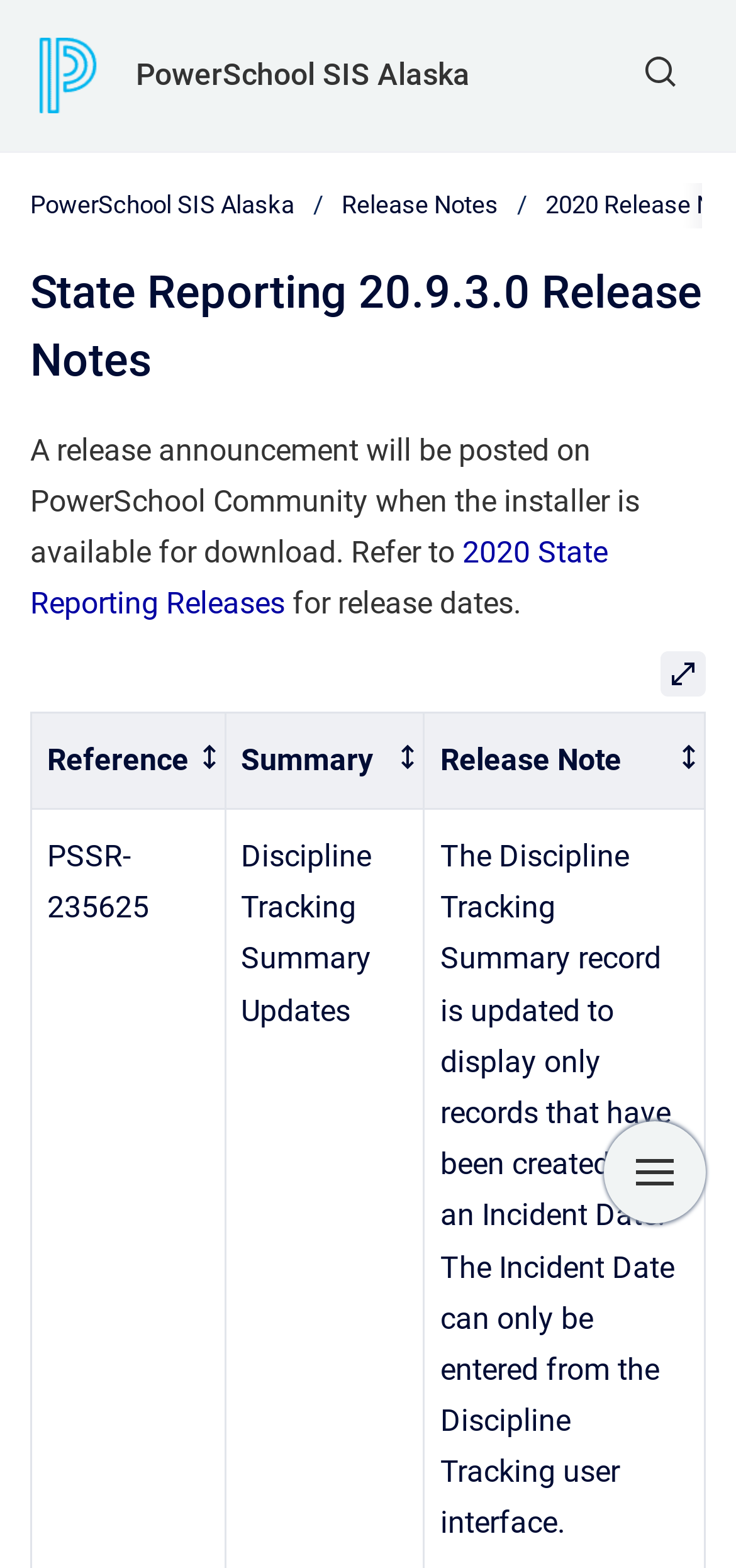How many columns are in the table?
Your answer should be a single word or phrase derived from the screenshot.

3